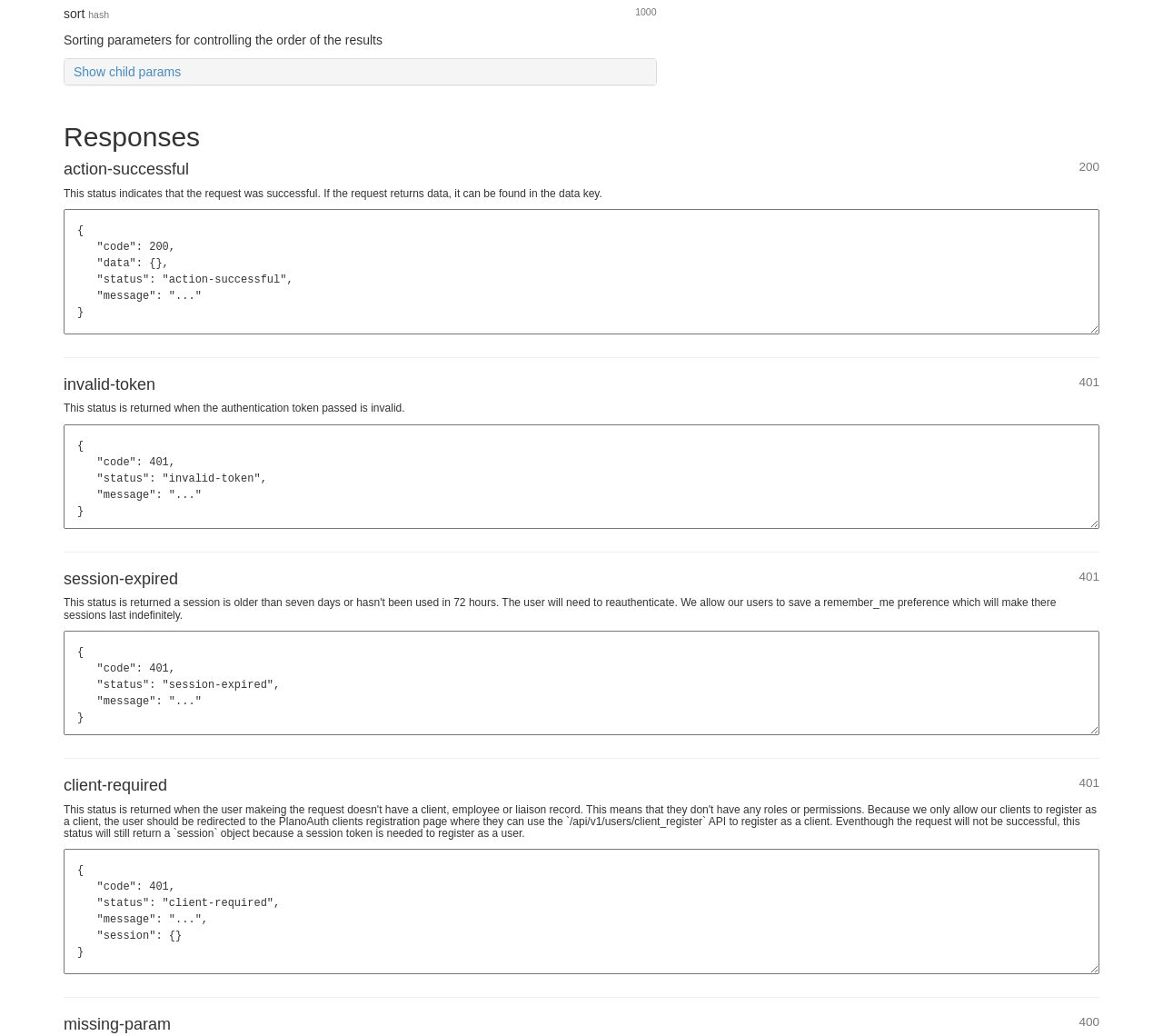What is the purpose of the 'Responses' section?
Provide a comprehensive and detailed answer to the question.

The 'Responses' section is used to show the different API responses, including their status codes, data, and messages, as indicated by the headings and textboxes in this section.